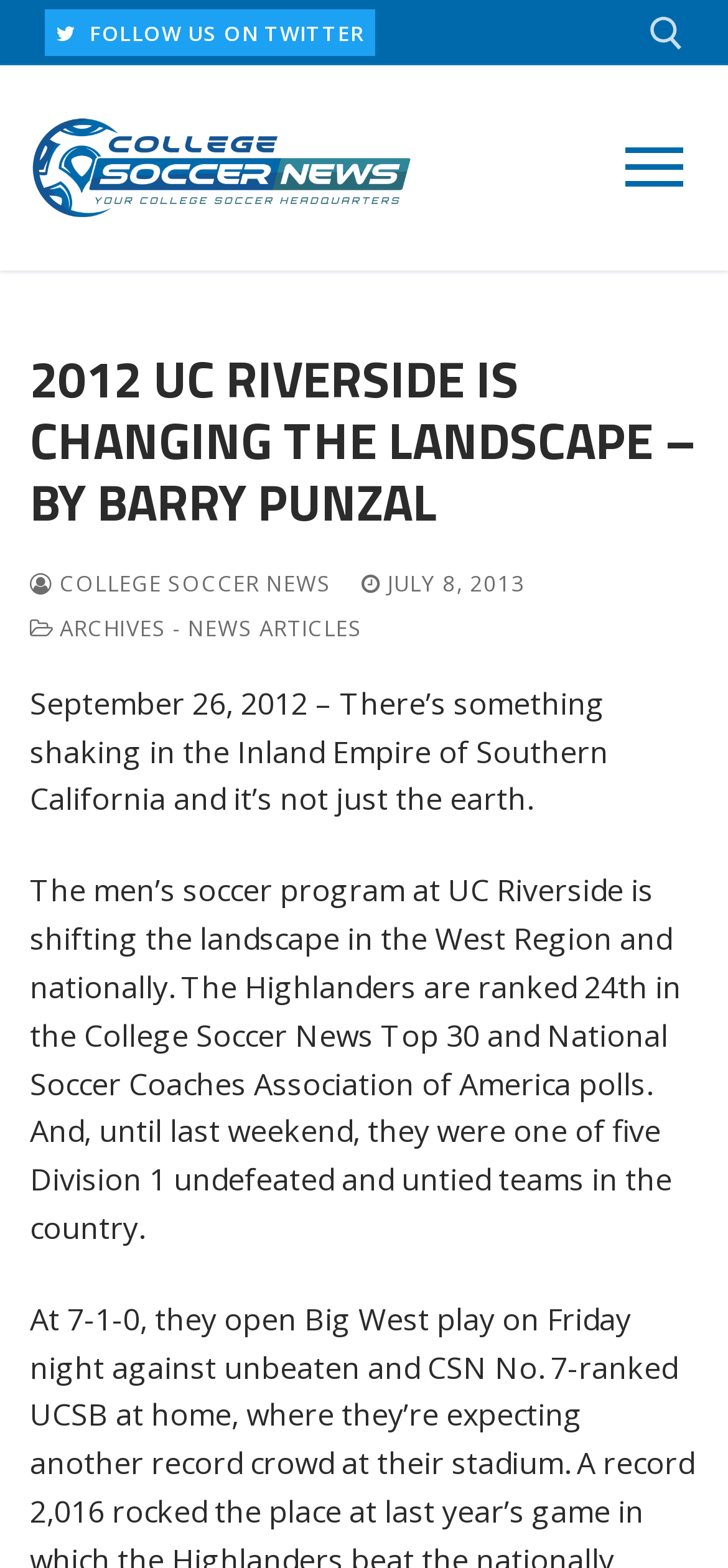What is the purpose of the search box?
Using the image, respond with a single word or phrase.

To search for news articles